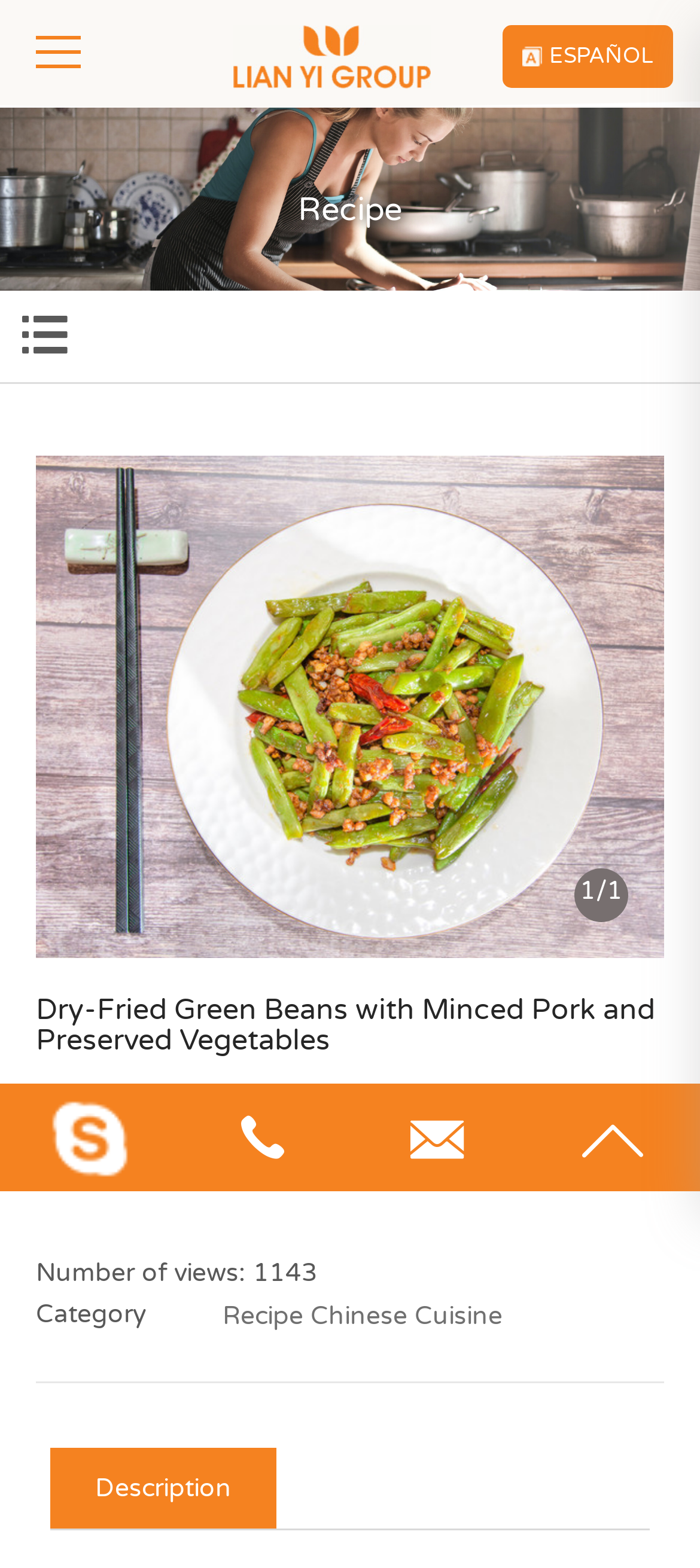How many views does this recipe have?
Look at the image and respond with a single word or a short phrase.

1143